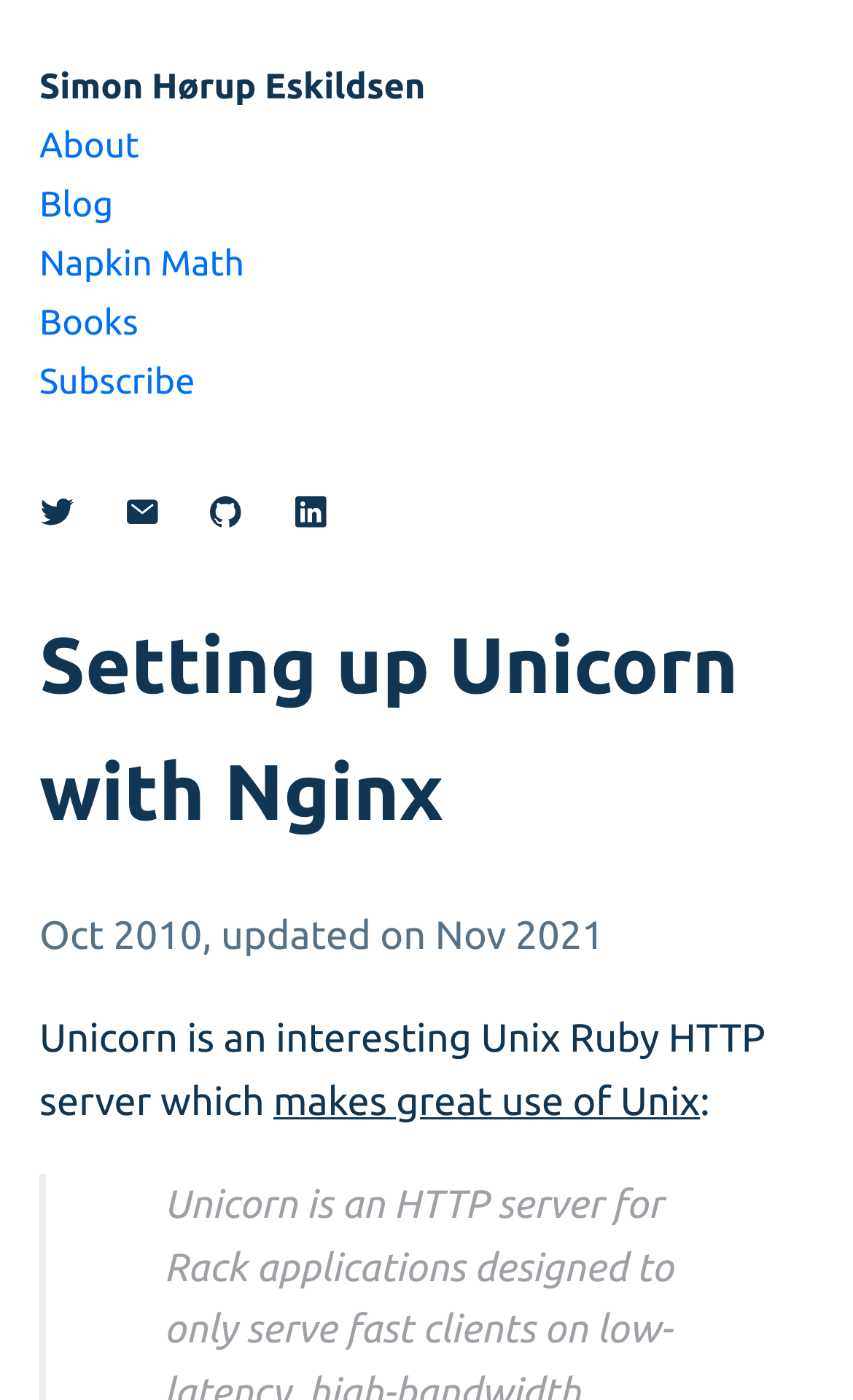Can you extract the headline from the webpage for me?

Setting up Unicorn with Nginx